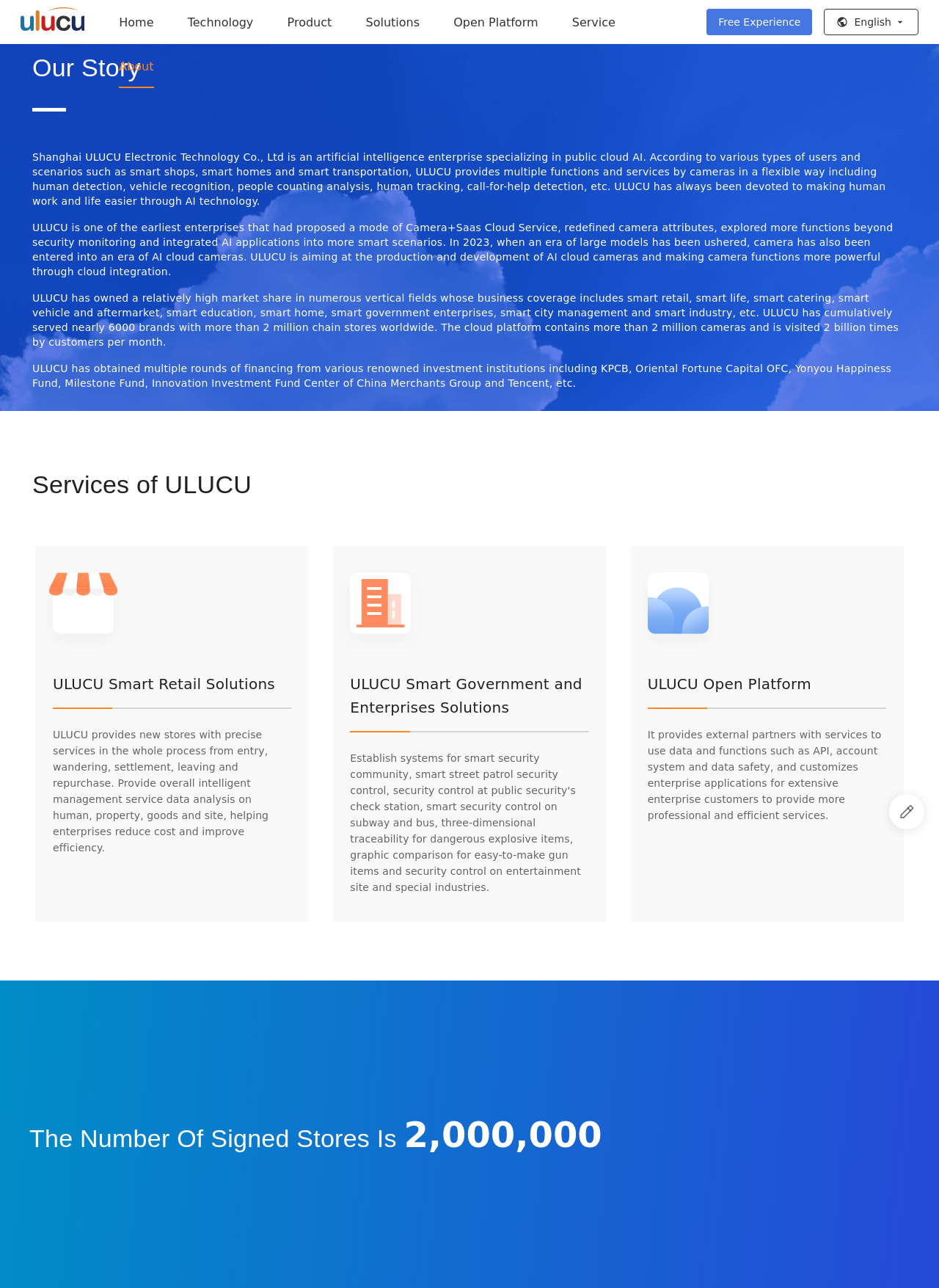Please find the bounding box coordinates (top-left x, top-left y, bottom-right x, bottom-right y) in the screenshot for the UI element described as follows: Open Platform

[0.465, 0.0, 0.591, 0.034]